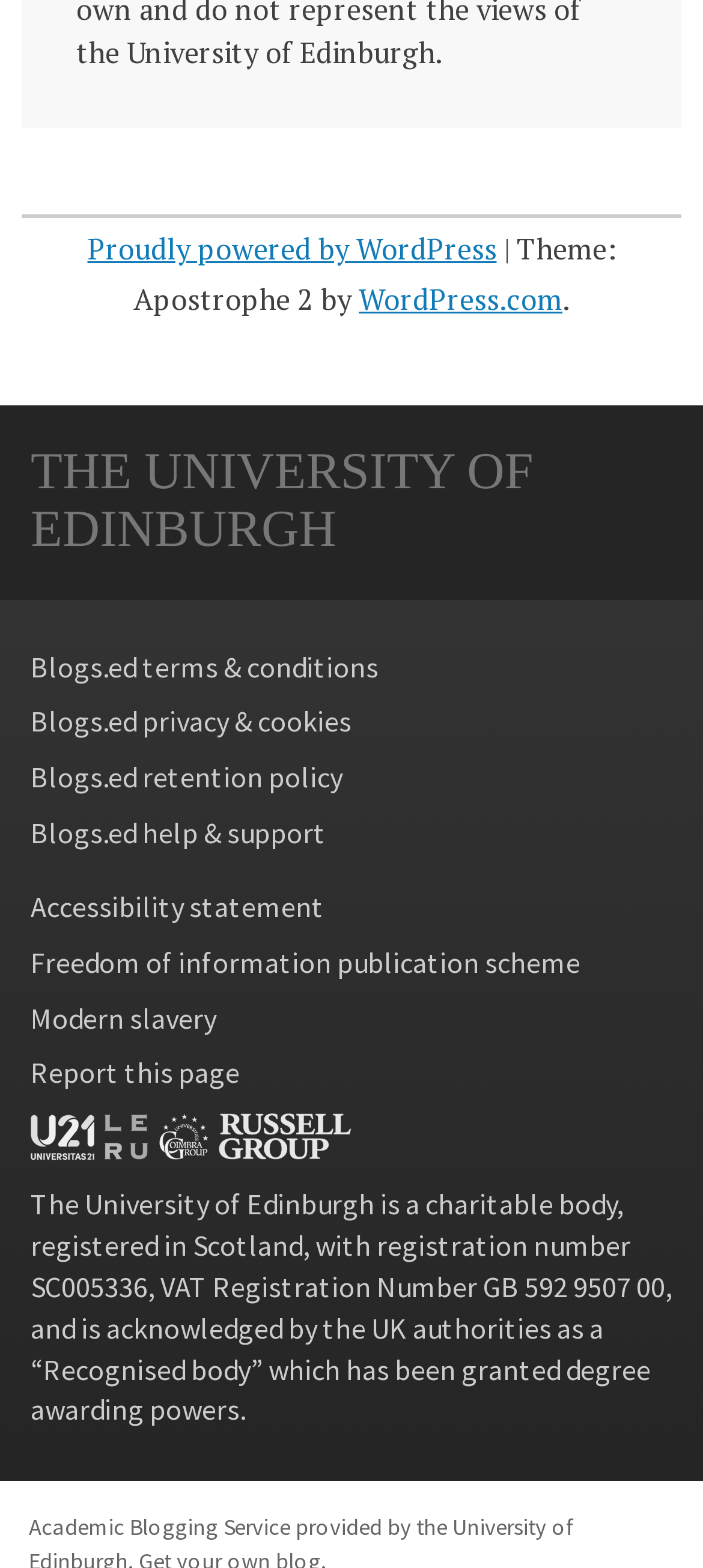Please identify the bounding box coordinates of the clickable area that will allow you to execute the instruction: "Report this page".

[0.044, 0.673, 0.341, 0.696]